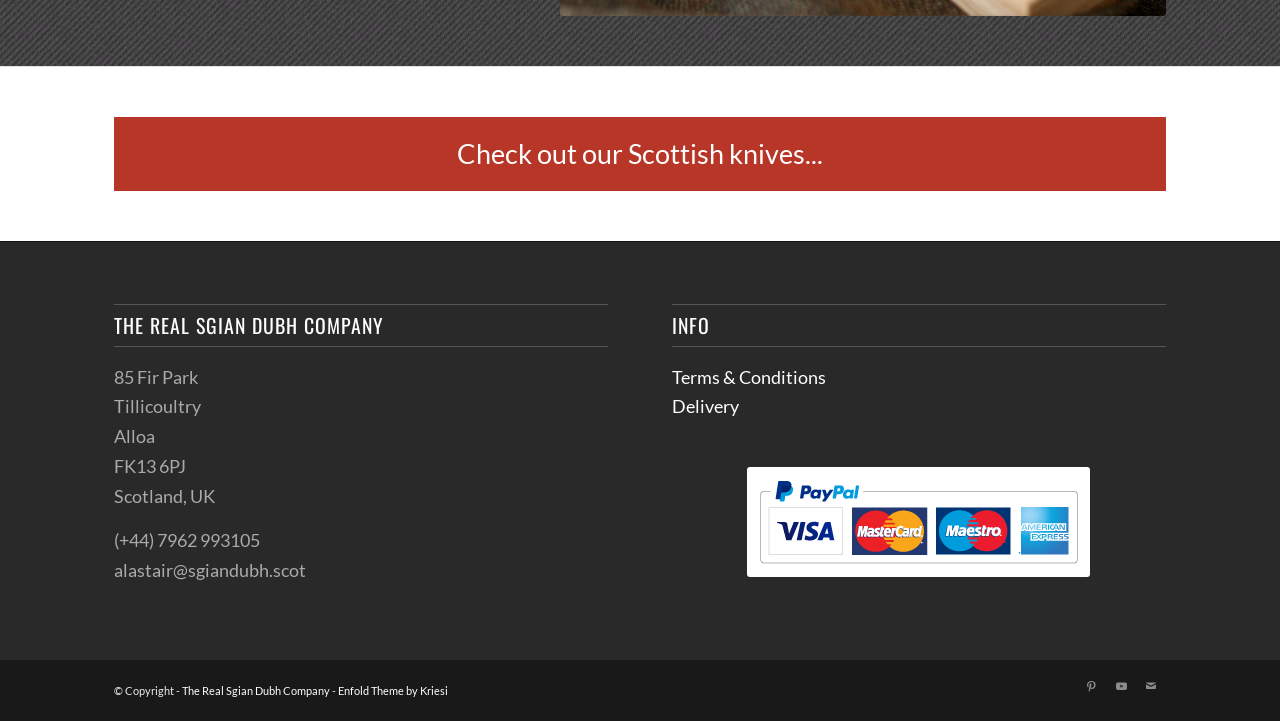Locate the bounding box coordinates of the item that should be clicked to fulfill the instruction: "Visit Pinterest".

[0.841, 0.931, 0.864, 0.972]